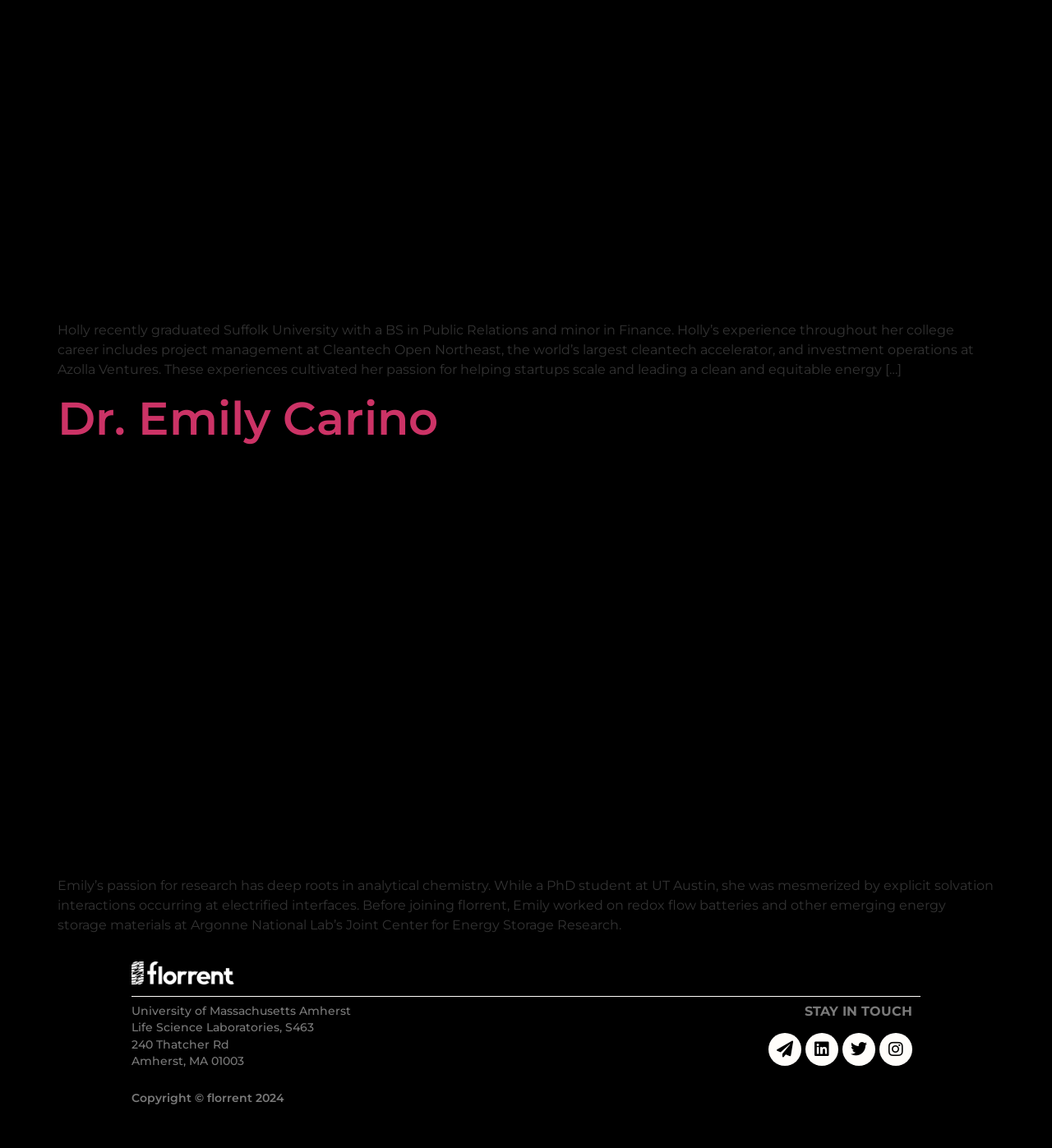Determine the bounding box coordinates of the clickable area required to perform the following instruction: "Check the address". The coordinates should be represented as four float numbers between 0 and 1: [left, top, right, bottom].

[0.125, 0.903, 0.218, 0.916]